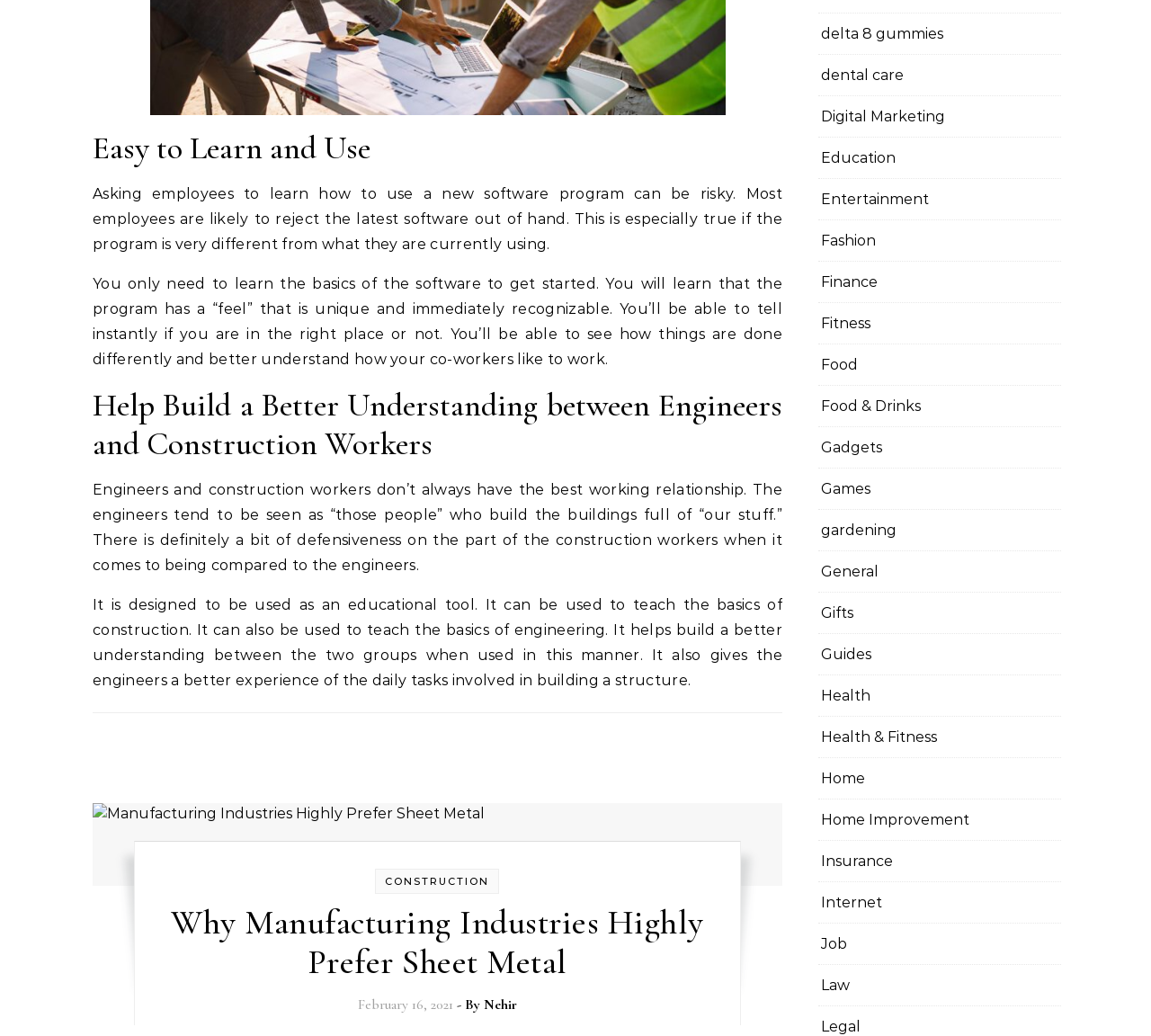Use the details in the image to answer the question thoroughly: 
What is the date of the article 'Why Manufacturing Industries Highly Prefer Sheet Metal'?

The date of the article 'Why Manufacturing Industries Highly Prefer Sheet Metal' is February 16, 2021, which is mentioned at the top of the webpage.